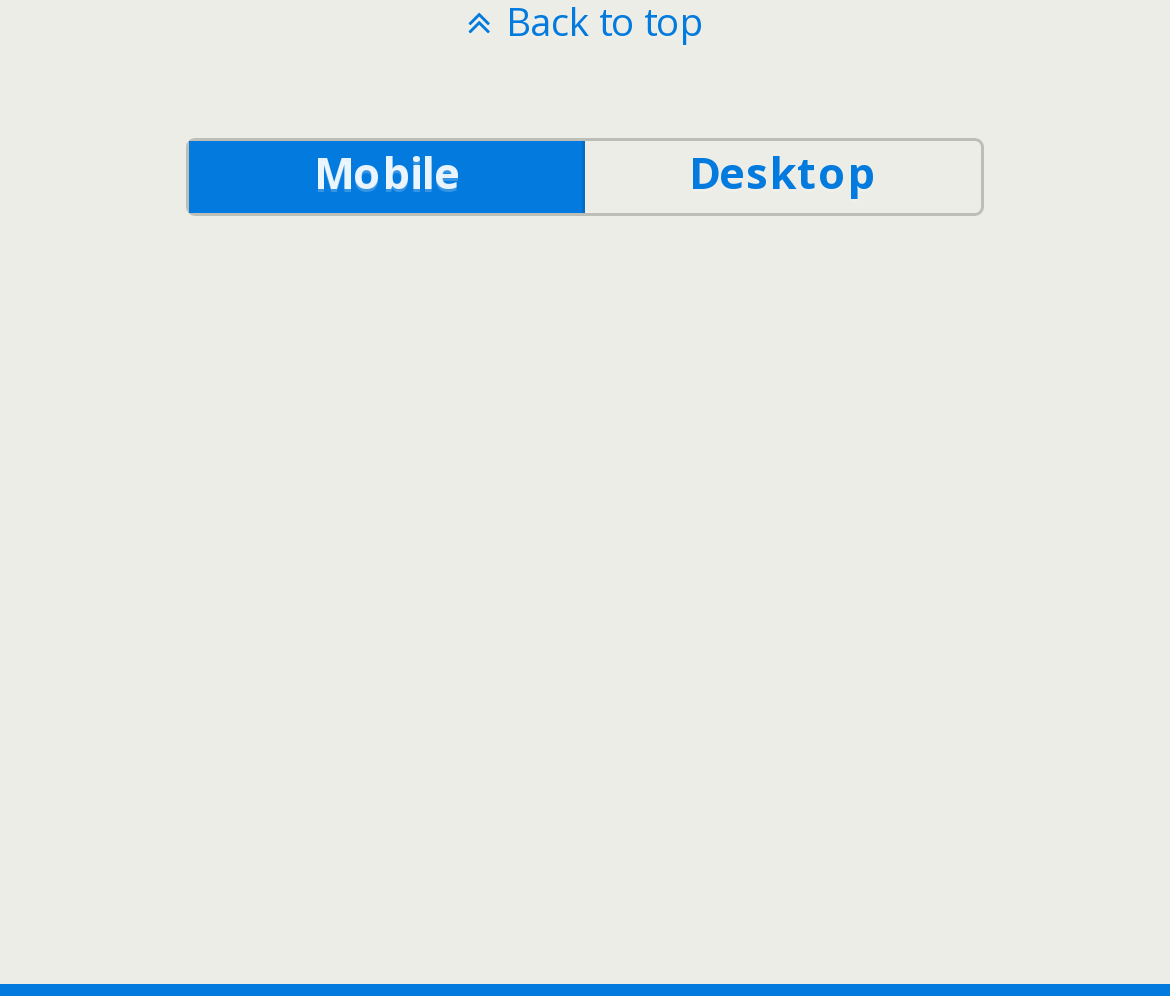Based on the description "mobile", find the bounding box of the specified UI element.

[0.163, 0.142, 0.5, 0.214]